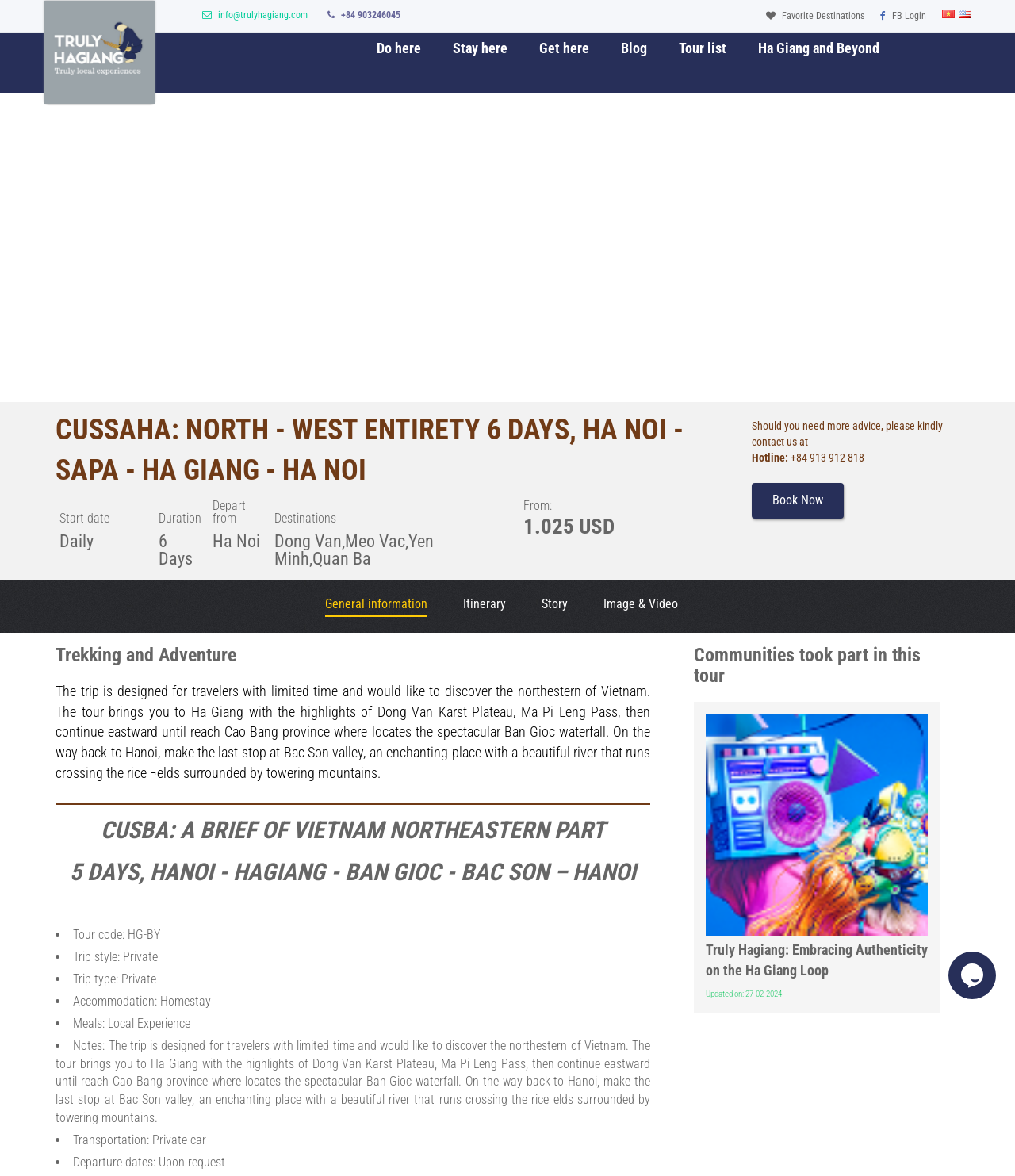Find the bounding box coordinates for the area you need to click to carry out the instruction: "Check the 'Hotline' number". The coordinates should be four float numbers between 0 and 1, indicated as [left, top, right, bottom].

[0.847, 0.061, 0.951, 0.072]